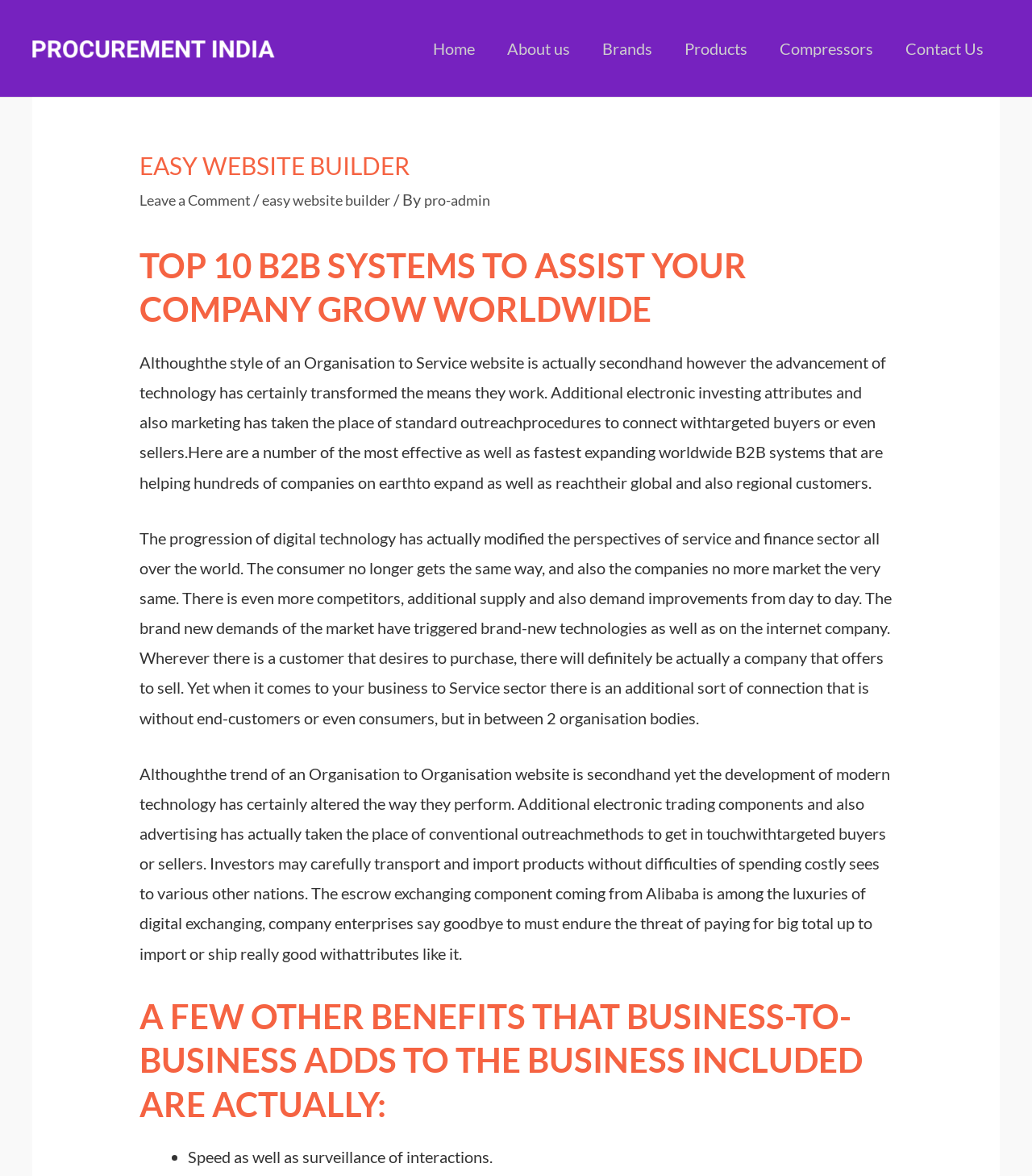Describe the webpage in detail, including text, images, and layout.

The webpage is about easy website builders and Procurement India, a provider of compressors. At the top, there is a link to "Procurement India, World's Best provider of Compressors". Below it, a navigation menu is located, containing links to "Home", "About us", "Brands", "Products", "Compressors", and "Contact Us".

On the left side, there is a header section with a heading "EASY WEBSITE BUILDER" and a link to "Leave a Comment". Below it, there is a link to "easy website builder" followed by a static text "/ By" and another link to "pro-admin".

The main content of the webpage is divided into sections. The first section has a heading "TOP 10 B2B SYSTEMS TO ASSIST YOUR COMPANY GROW WORLDWIDE" and a long paragraph of text discussing the impact of technology on business-to-business websites. The text explains how digital technology has changed the way businesses operate and how B2B systems are helping companies grow worldwide.

The next section has two long paragraphs of text discussing the progression of digital technology in the service and finance sector, and how it has changed the way businesses operate. The text also mentions the benefits of digital trading and how it has made it easier for businesses to connect with each other.

Finally, there is a section with a heading "A FEW OTHER BENEFITS THAT BUSINESS-TO-BUSINESS ADDS TO THE BUSINESS INCLUDED ARE ACTUALLY:" followed by a list marker and a static text "Speed and surveillance of interactions."